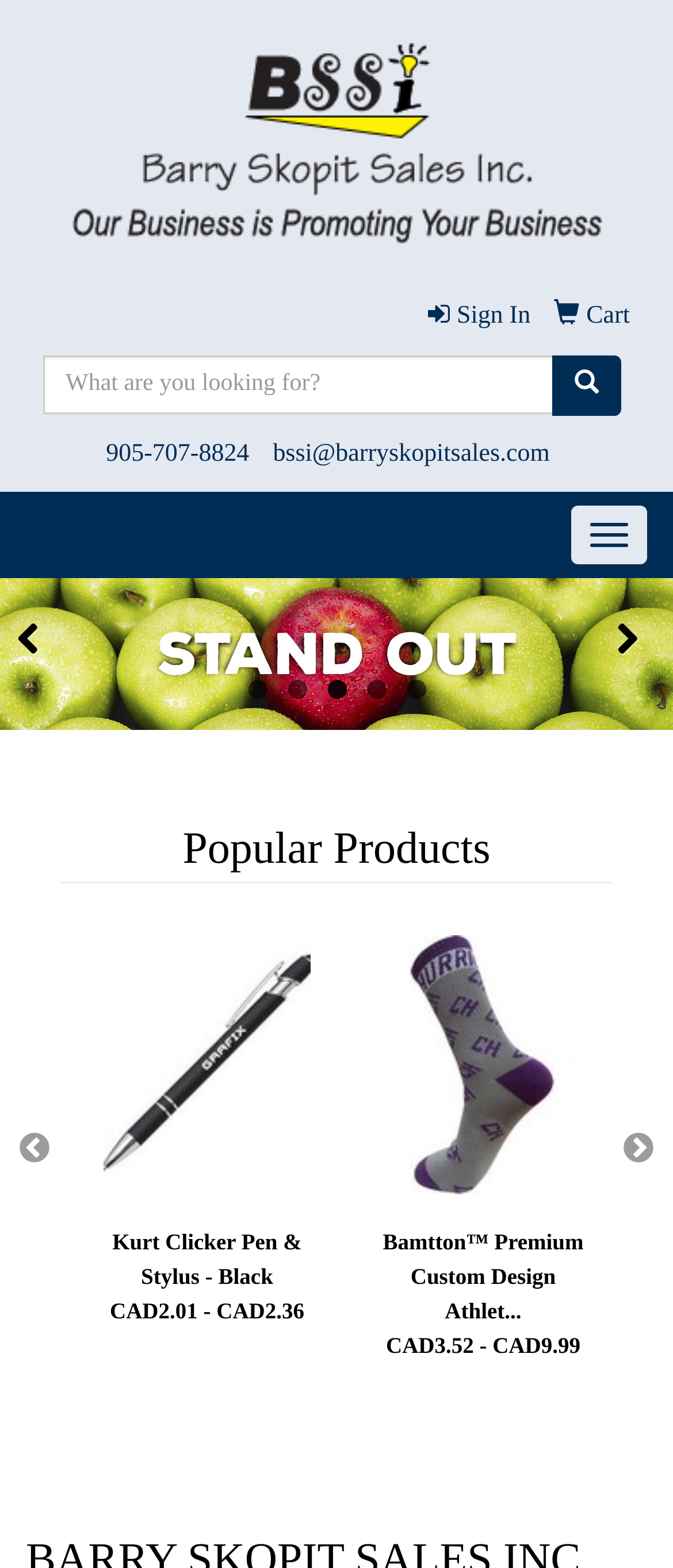Please provide the bounding box coordinate of the region that matches the element description: Toggle navigation. Coordinates should be in the format (top-left x, top-left y, bottom-right x, bottom-right y) and all values should be between 0 and 1.

[0.849, 0.322, 0.962, 0.36]